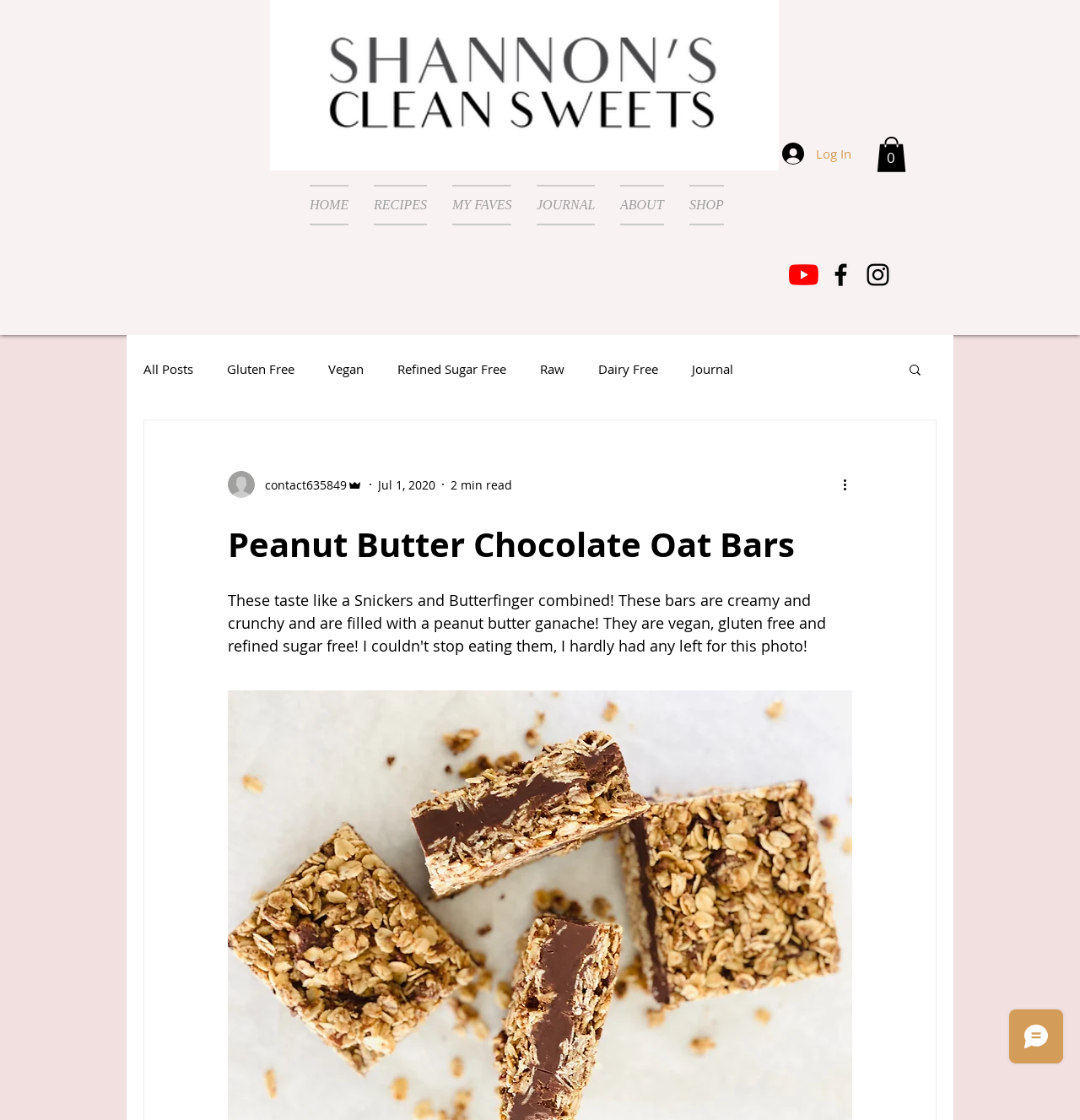What is the social media platform associated with the image of a play button?
Look at the webpage screenshot and answer the question with a detailed explanation.

The image of a play button is an icon commonly associated with YouTube, a video-sharing social media platform. The presence of this icon in the social media links section suggests that the website has a YouTube channel, and users can click on the icon to visit the channel and watch videos.